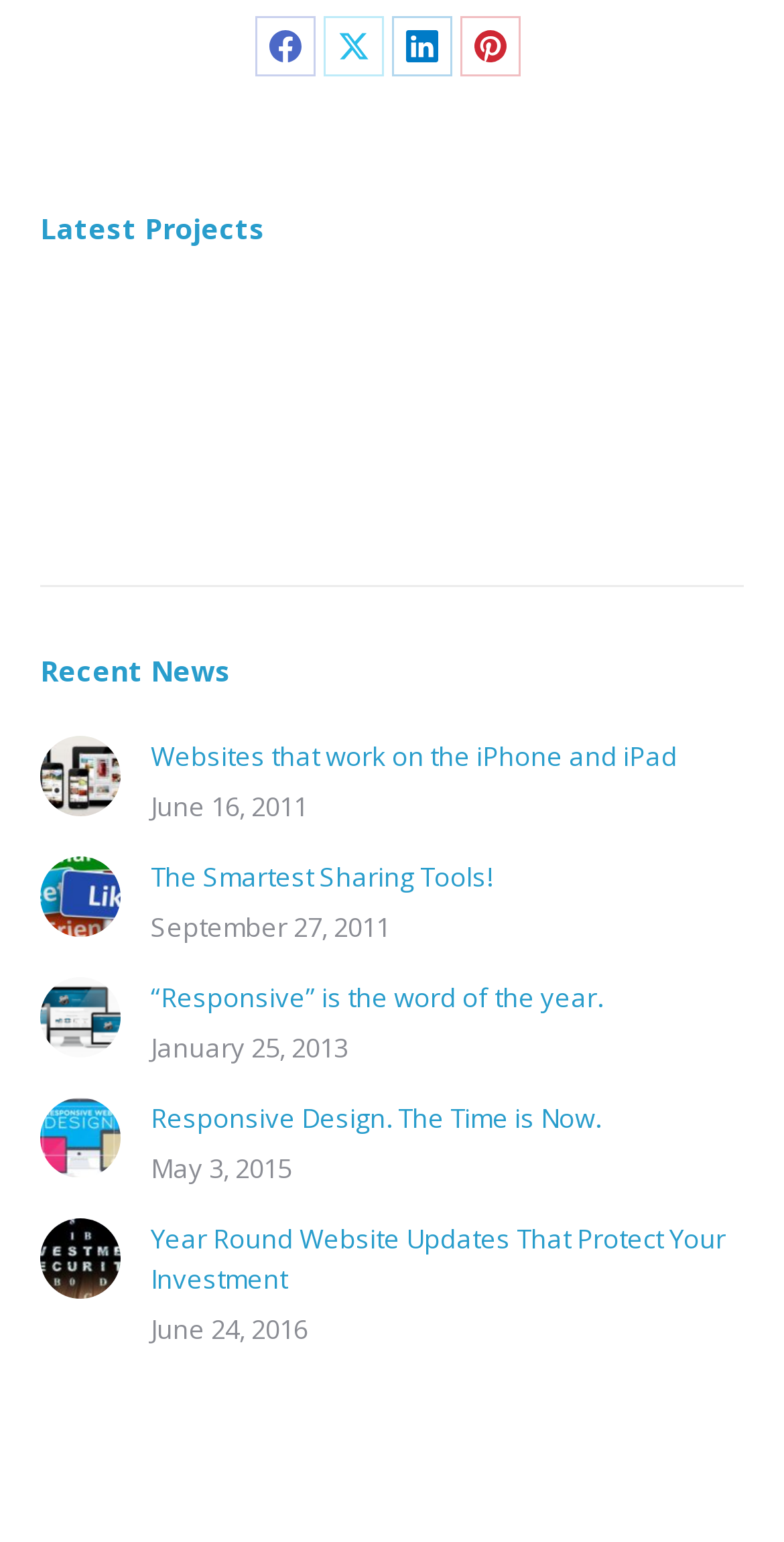Specify the bounding box coordinates of the region I need to click to perform the following instruction: "View Ohio Envelope Manufacturing project". The coordinates must be four float numbers in the range of 0 to 1, i.e., [left, top, right, bottom].

[0.051, 0.197, 0.249, 0.269]